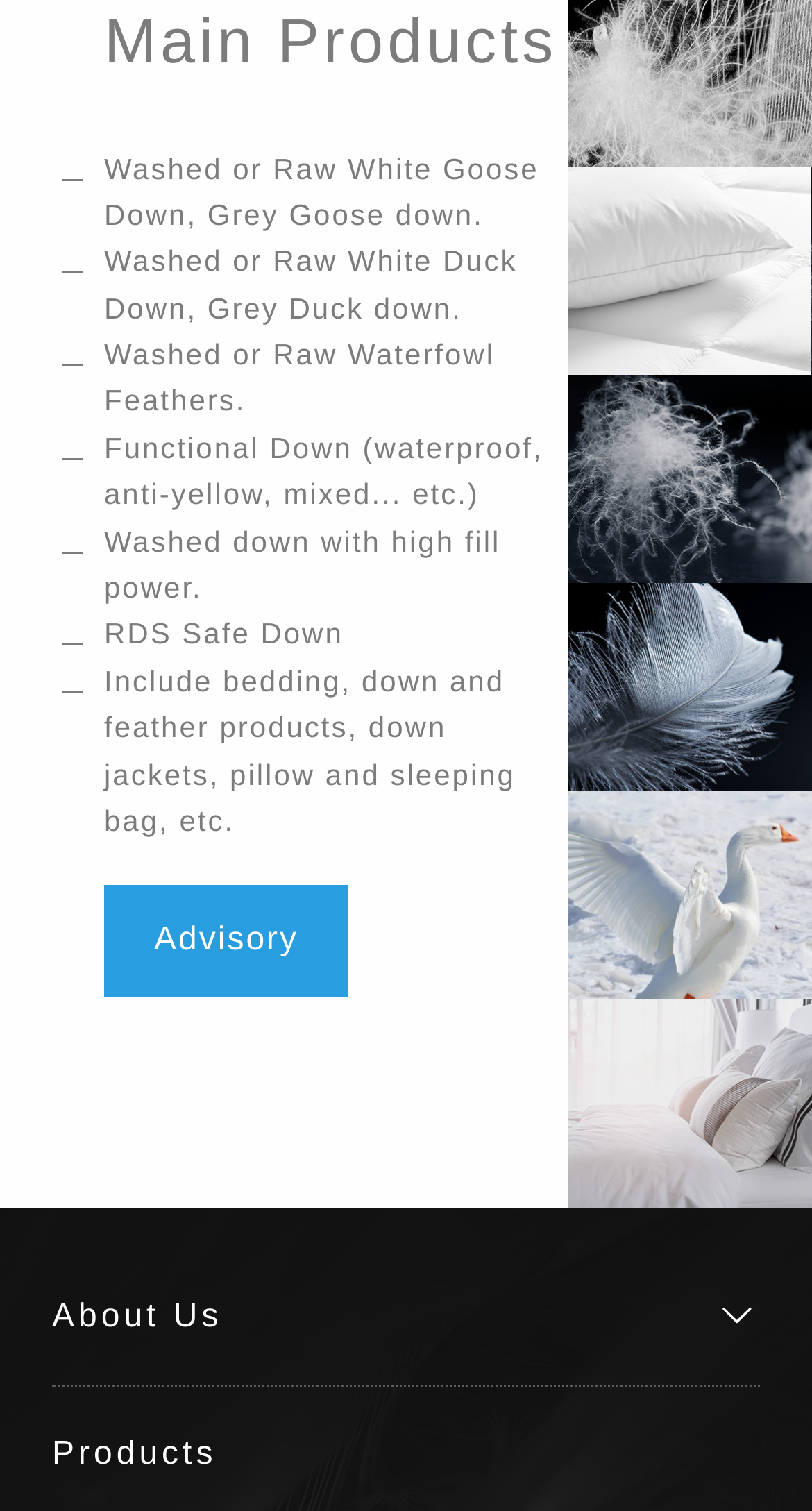What is the purpose of the 'Functional Down'?
From the image, provide a succinct answer in one word or a short phrase.

Waterproof, anti-yellow, mixed